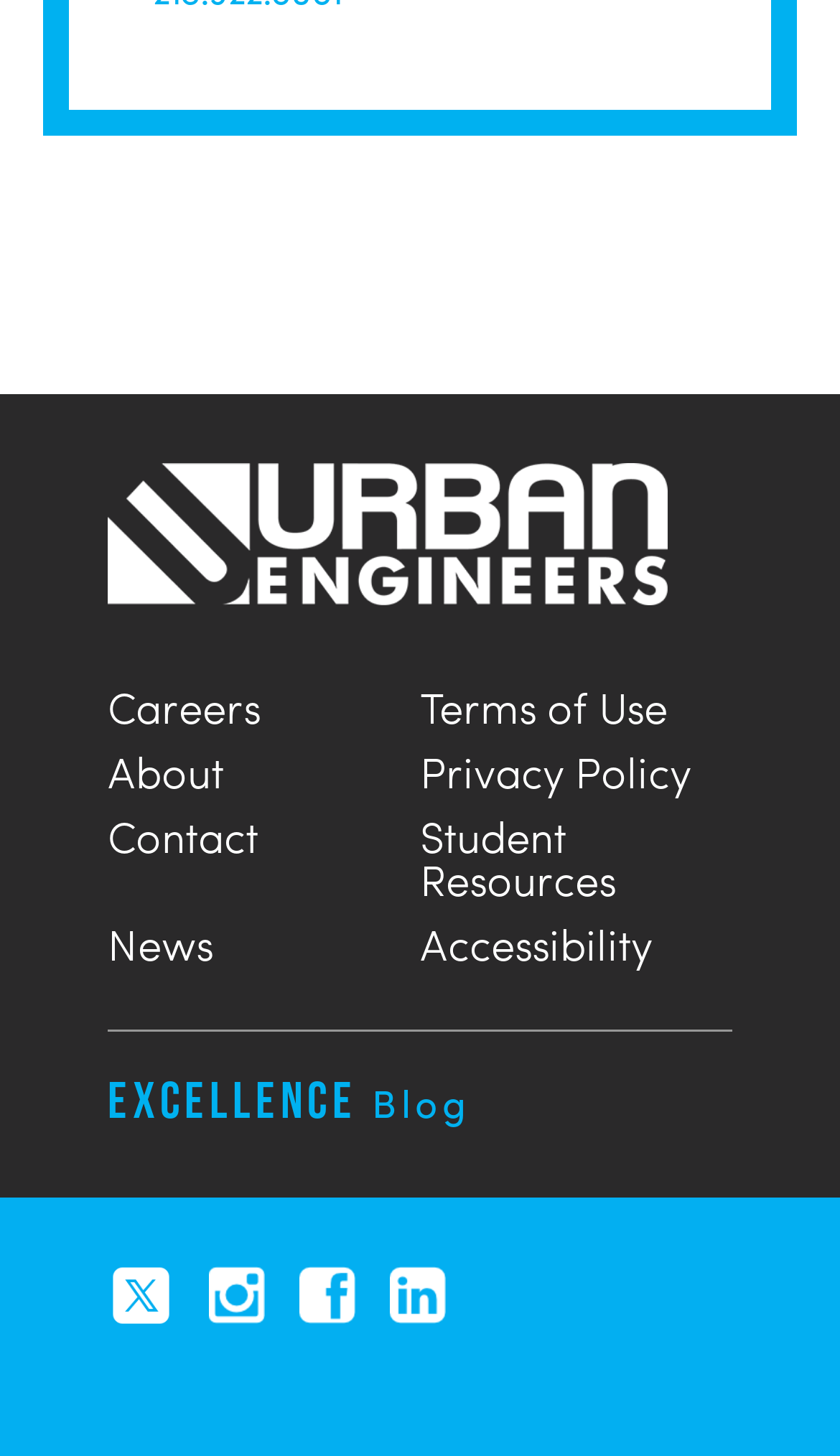How many social media links are there?
We need a detailed and exhaustive answer to the question. Please elaborate.

I counted the number of social media links at the bottom of the webpage, which are Twitter, Instagram, and Facebook.